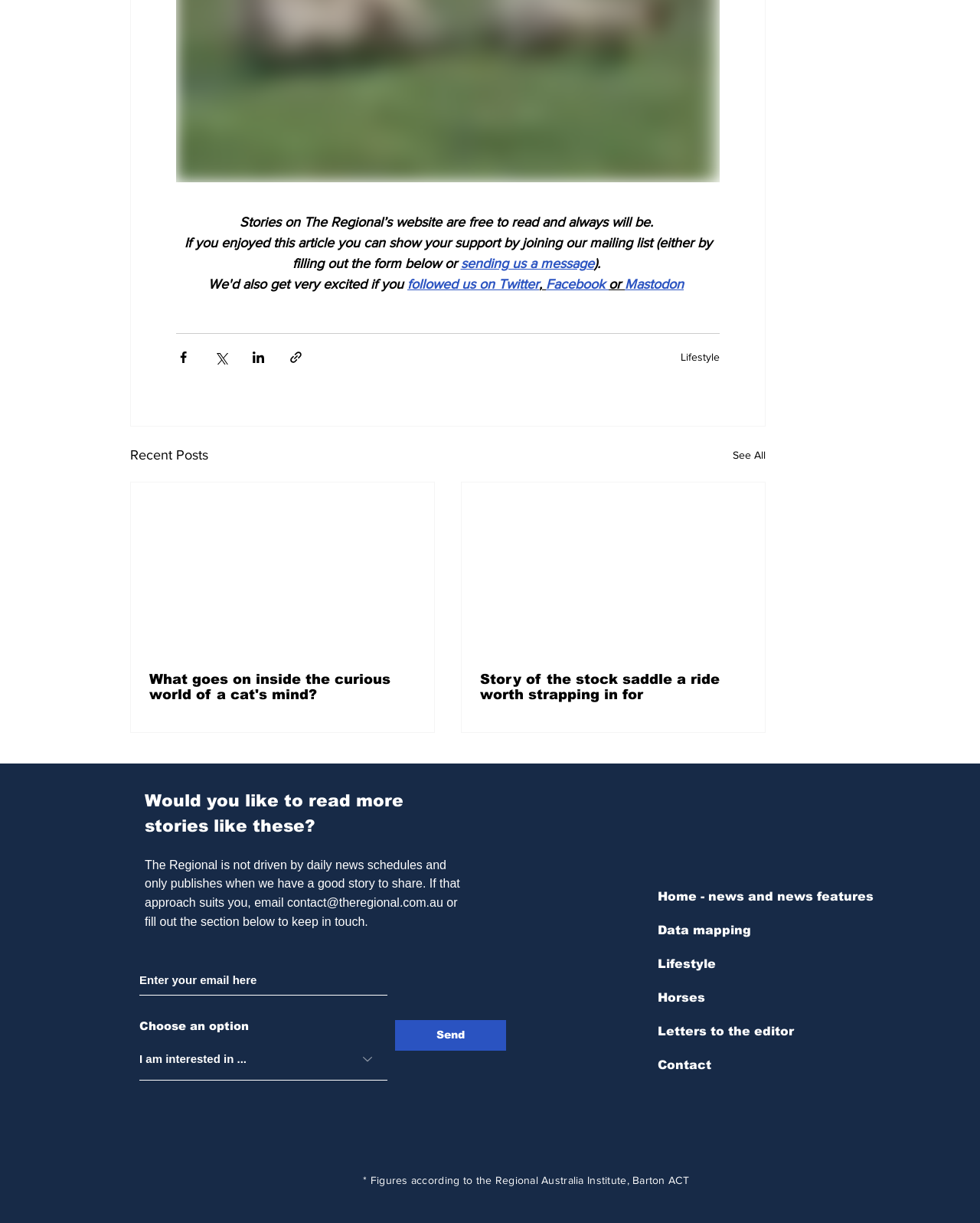Please determine the bounding box coordinates of the element's region to click for the following instruction: "Search for something".

None